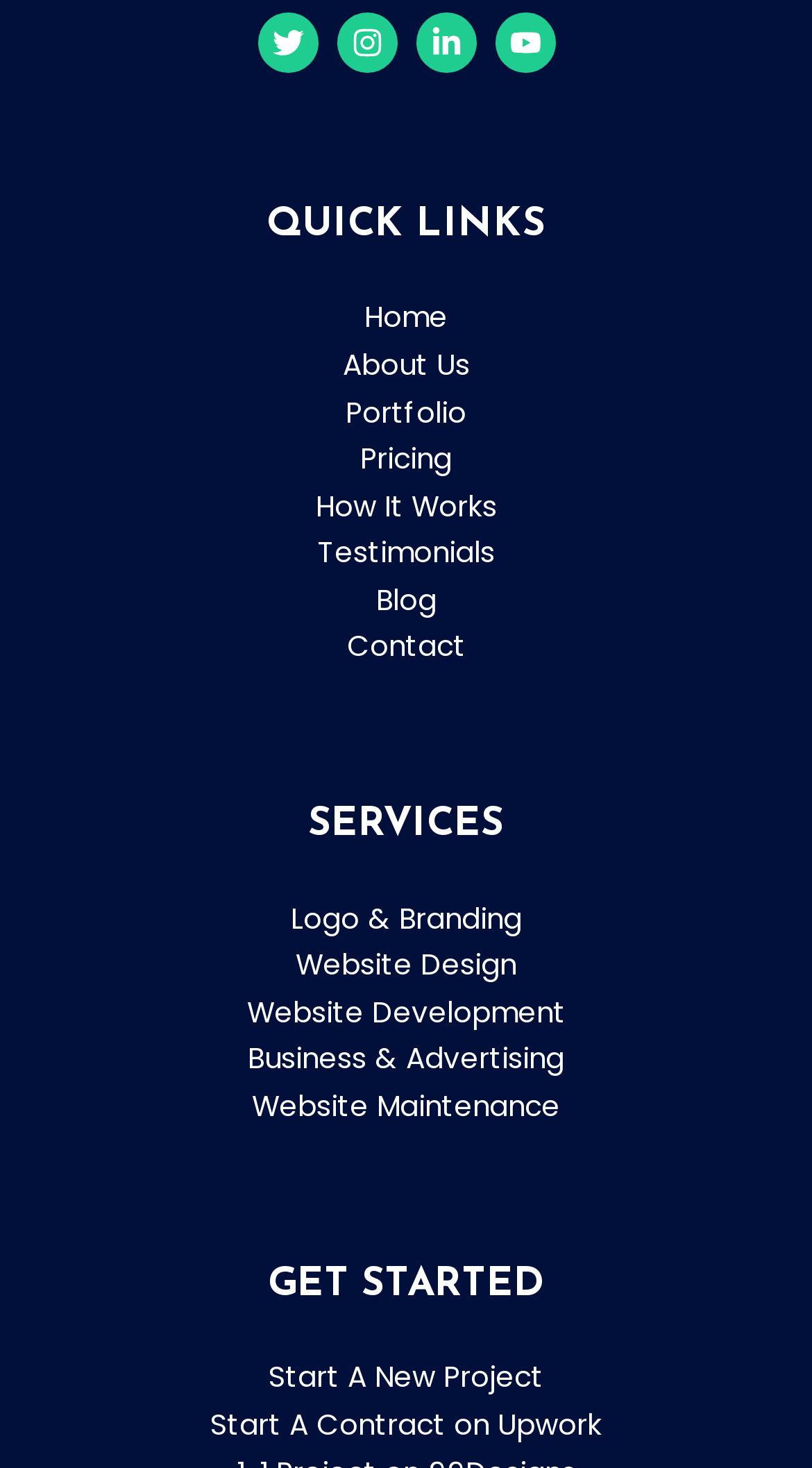Please find the bounding box coordinates of the element's region to be clicked to carry out this instruction: "visit Twitter".

[0.317, 0.008, 0.391, 0.049]